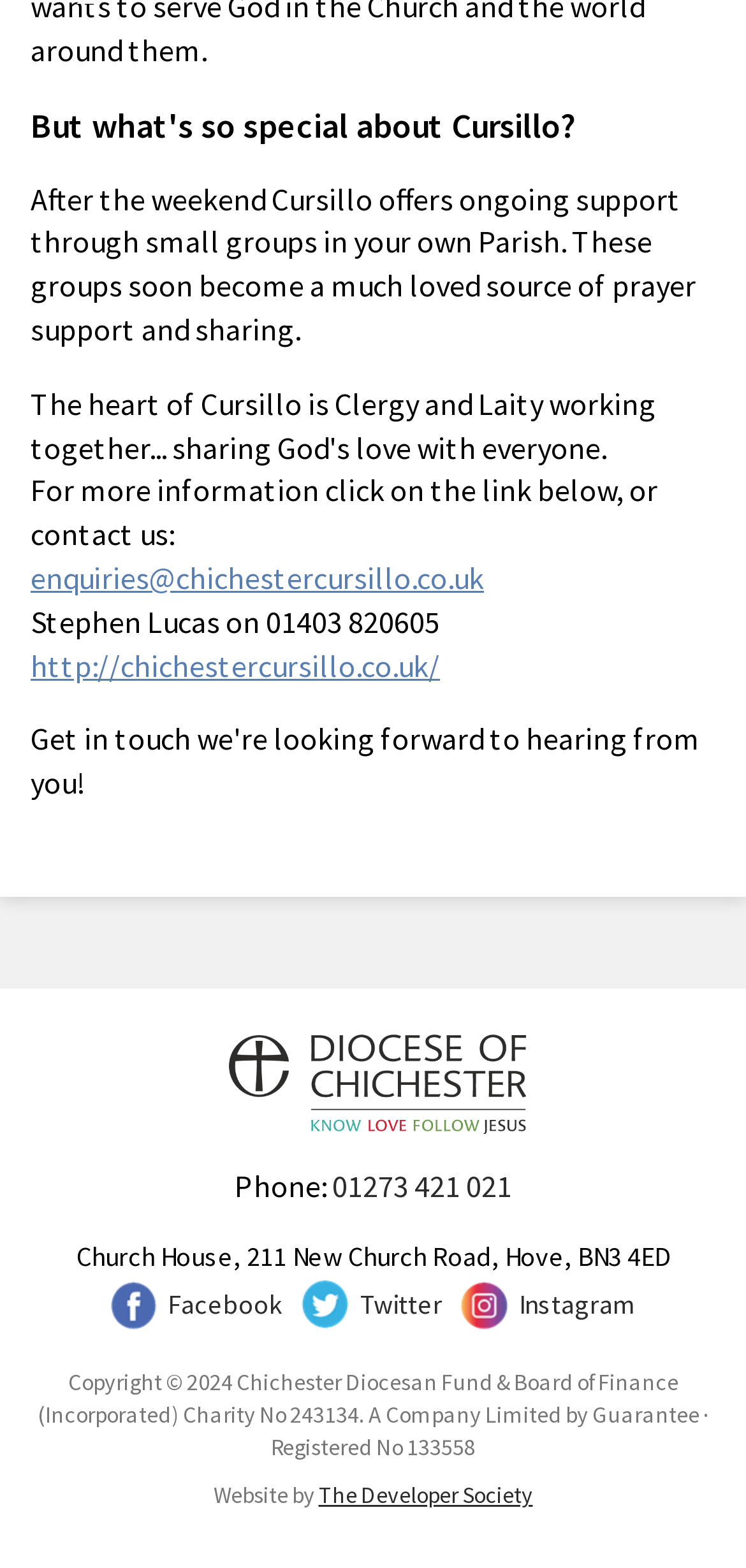Using the provided description enquiries@chichestercursillo.co.uk, find the bounding box coordinates for the UI element. Provide the coordinates in (top-left x, top-left y, bottom-right x, bottom-right y) format, ensuring all values are between 0 and 1.

[0.041, 0.356, 0.649, 0.381]